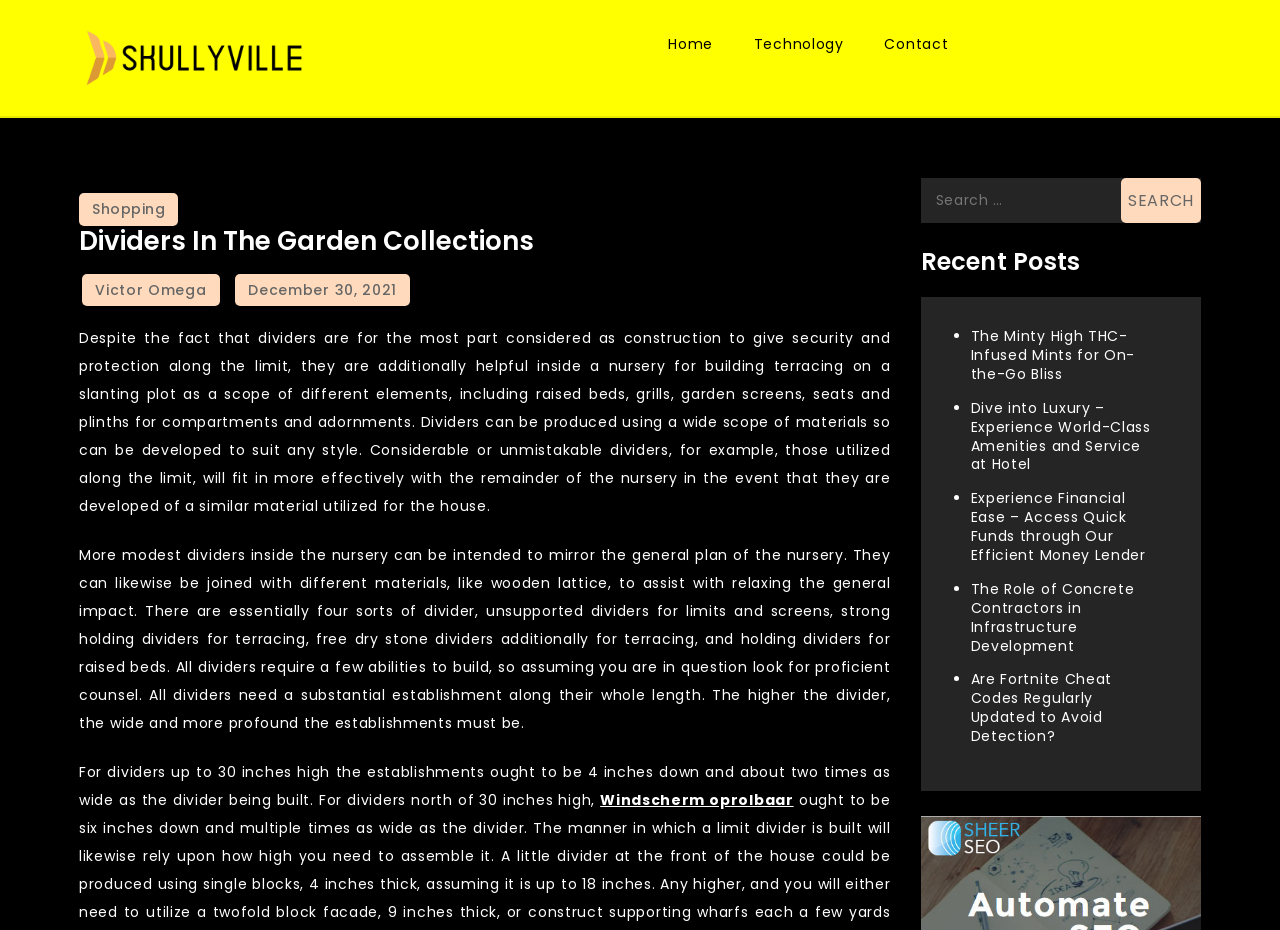Bounding box coordinates are specified in the format (top-left x, top-left y, bottom-right x, bottom-right y). All values are floating point numbers bounded between 0 and 1. Please provide the bounding box coordinate of the region this sentence describes: Shopping

[0.062, 0.208, 0.139, 0.243]